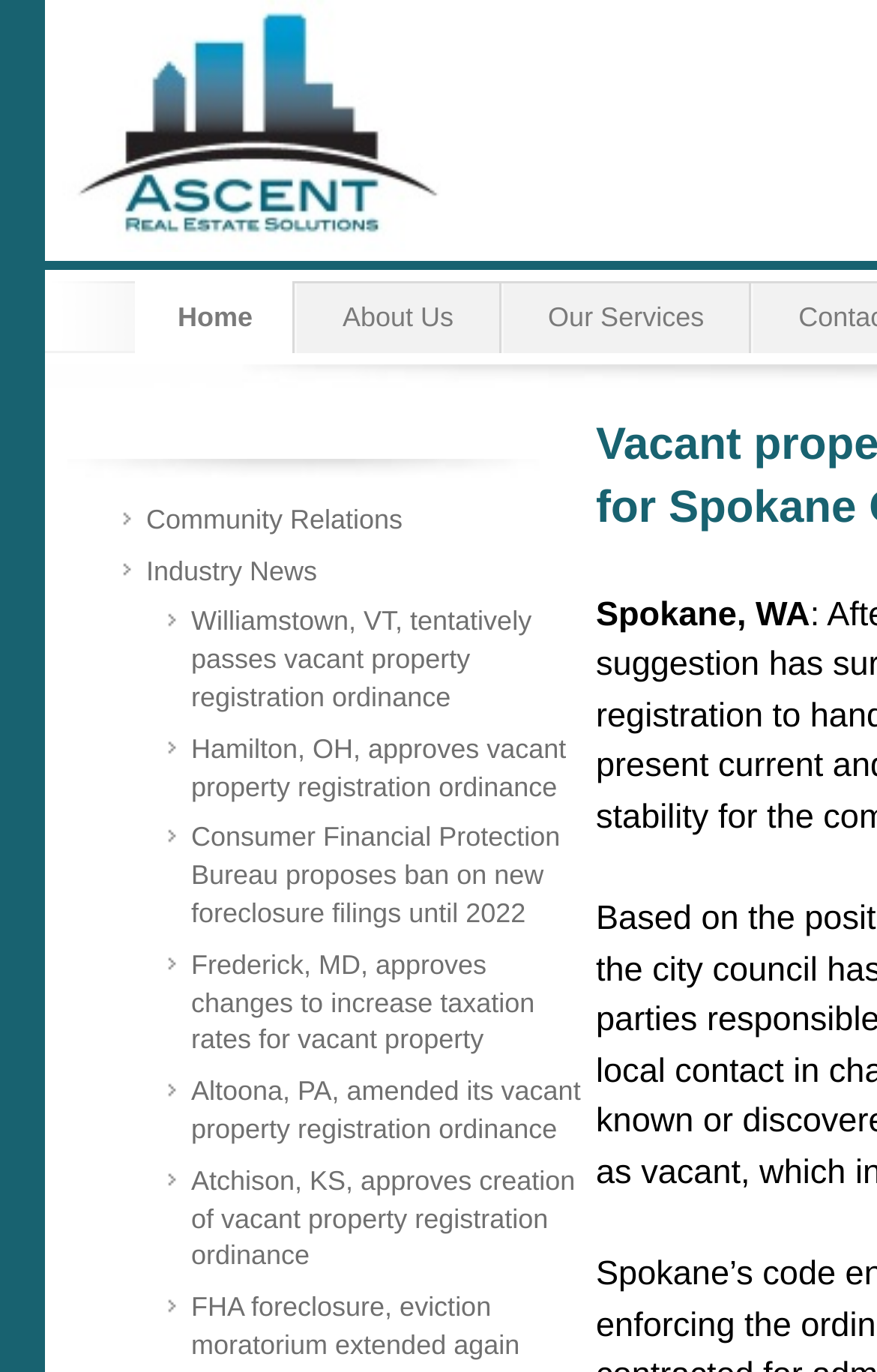What is the location mentioned in the second static text?
Please give a detailed and thorough answer to the question, covering all relevant points.

I found a static text element with the content 'Spokane, WA' at coordinates [0.679, 0.434, 0.924, 0.462]. This suggests that Spokane, WA is a location mentioned on the webpage.